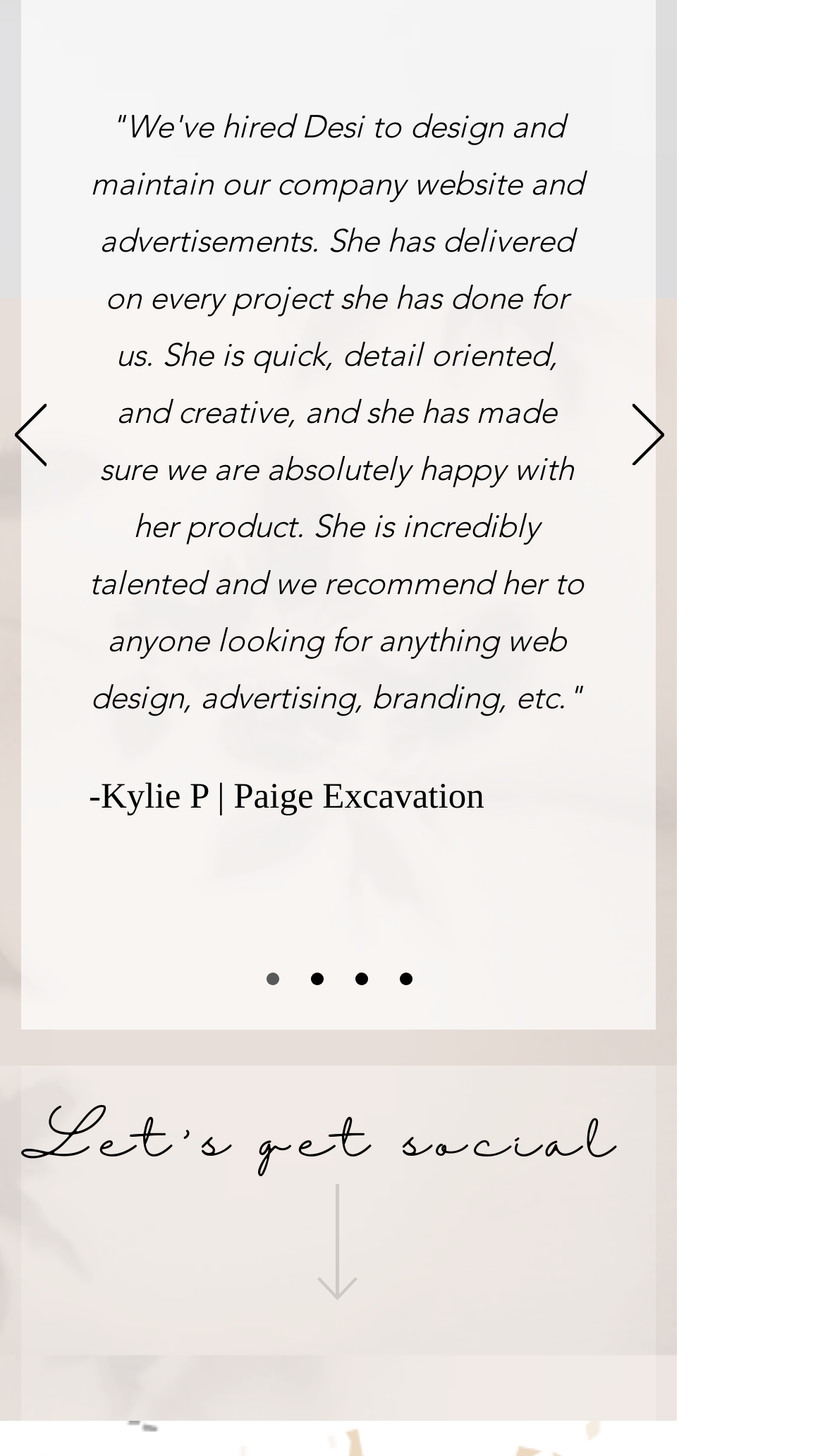Who wrote the testimonial?
From the details in the image, answer the question comprehensively.

I read the testimonial text and found the person's name 'Kylie P' mentioned alongside the company name 'Paige Excavation'.